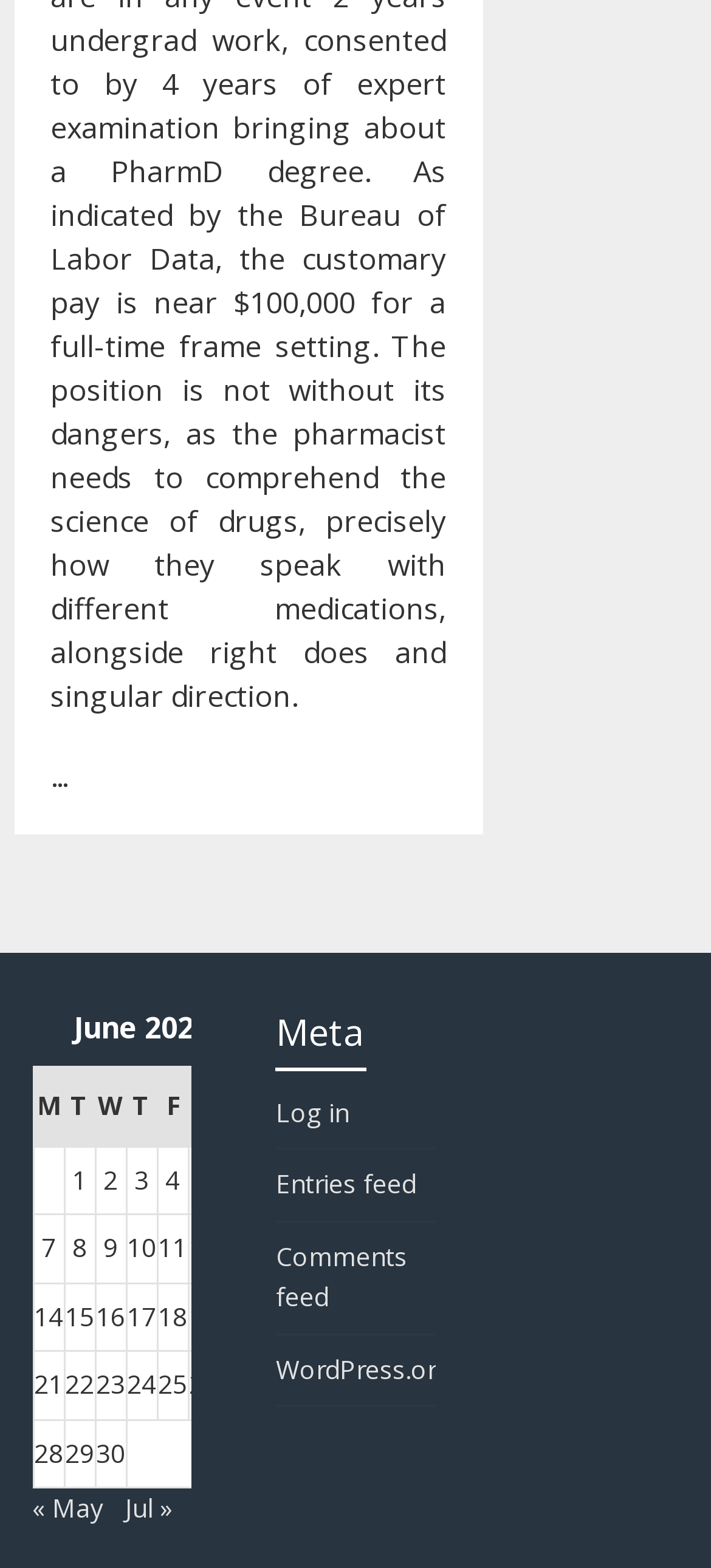What is the name of the platform mentioned at the bottom of the page?
Please provide a single word or phrase answer based on the image.

WordPress.org